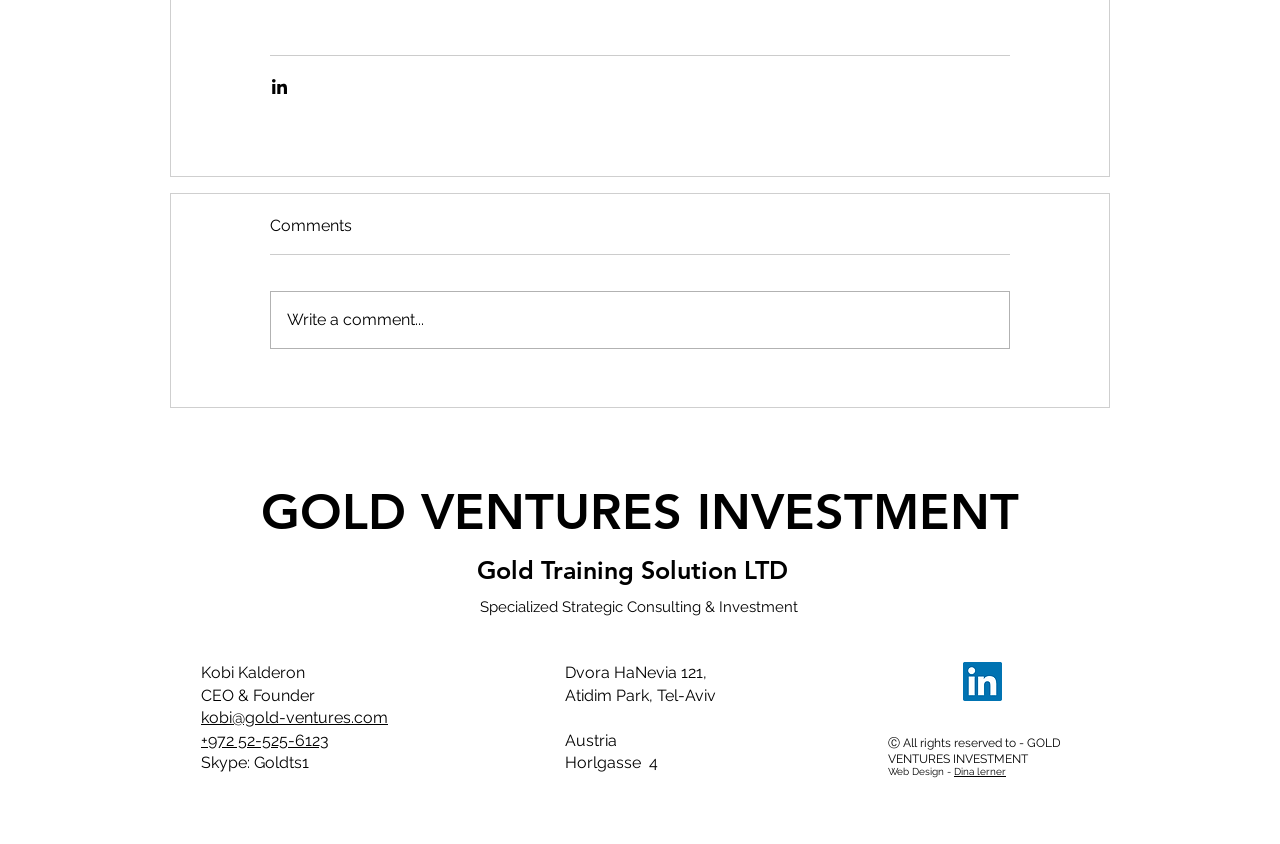Identify the bounding box for the described UI element. Provide the coordinates in (top-left x, top-left y, bottom-right x, bottom-right y) format with values ranging from 0 to 1: +972 52-525-6123

[0.157, 0.696, 0.257, 0.719]